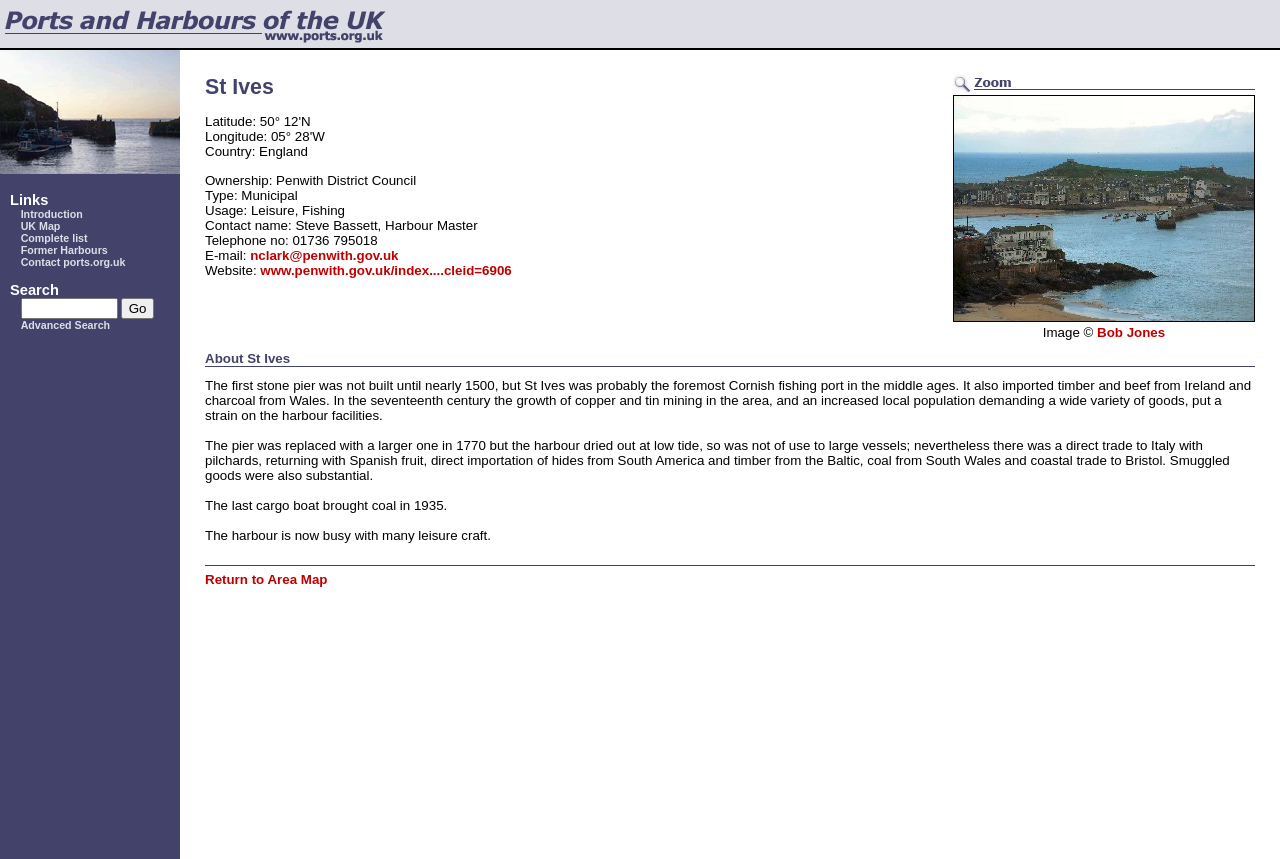Pinpoint the bounding box coordinates of the element you need to click to execute the following instruction: "Click on the Introduction link". The bounding box should be represented by four float numbers between 0 and 1, in the format [left, top, right, bottom].

[0.016, 0.242, 0.065, 0.256]